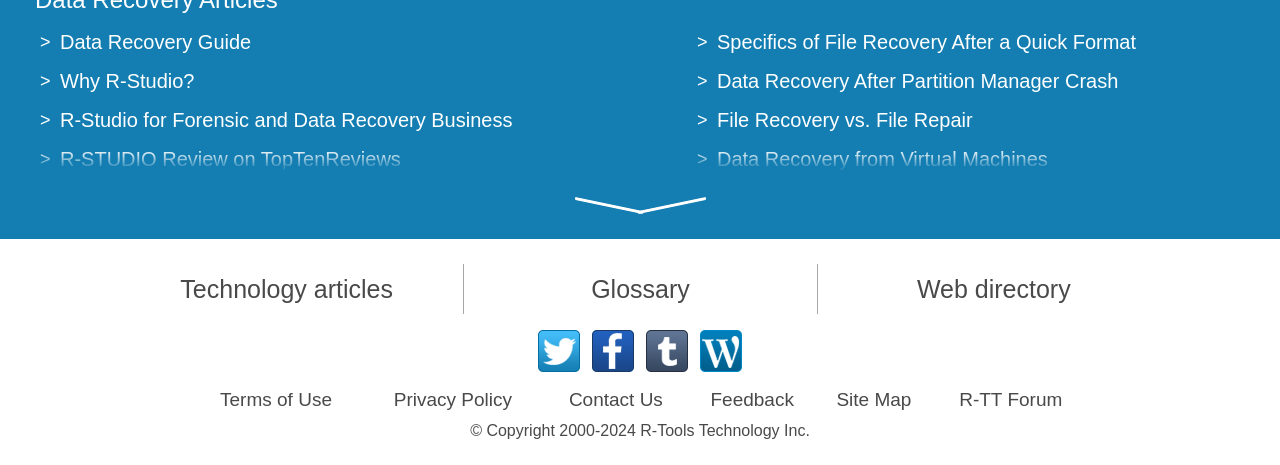Locate the bounding box coordinates of the region to be clicked to comply with the following instruction: "Learn about R-Studio for Forensic and Data Recovery Business". The coordinates must be four float numbers between 0 and 1, in the form [left, top, right, bottom].

[0.047, 0.234, 0.4, 0.281]